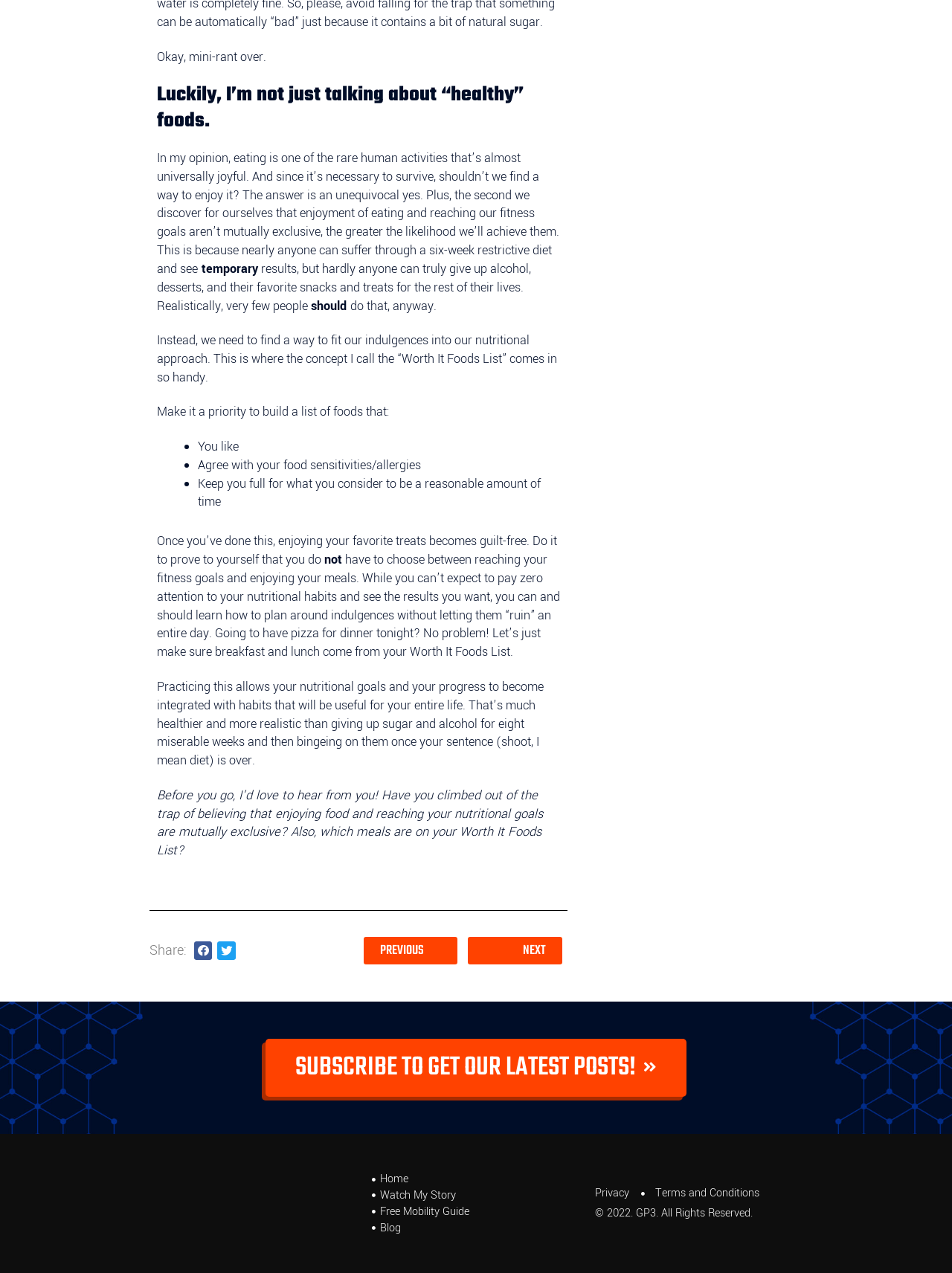Determine the bounding box coordinates of the area to click in order to meet this instruction: "Go to previous post".

[0.382, 0.736, 0.481, 0.757]